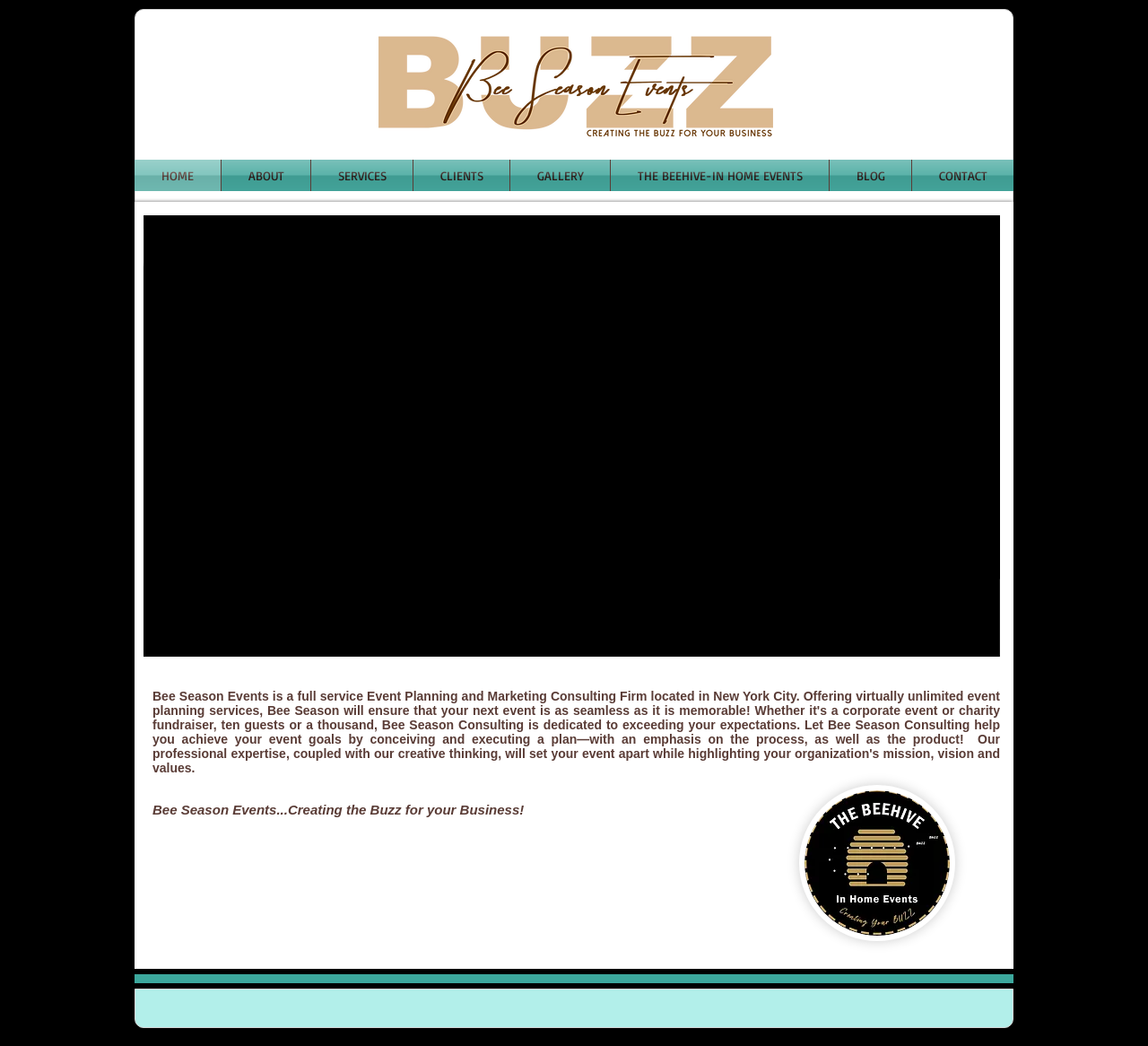Describe all the significant parts and information present on the webpage.

The webpage is about Bee Season Consulting, a full-service event planning, PR, and marketing consulting firm located in New York City. At the top of the page, there is a logo image, "BSE 5_edited.png", taking up about half of the screen width. Below the logo, there is a navigation menu with 7 links: "HOME", "ABOUT", "SERVICES", "CLIENTS", "GALLERY", "THE BEEHIVE-IN HOME EVENTS", and "CONTACT", aligned horizontally across the page.

The main content area takes up most of the page, with a prominent video player at the top, featuring a "Play video" button. There is also a "Mute" button located at the bottom right of the video player. Below the video player, there is a brief introductory text, "Bee Season Events...Creating the Buzz for your Business!", followed by a small empty space. At the bottom right of the page, there is a smaller logo image, "Bee Hive Logo Round black.jpg", which is also a link.

Overall, the webpage has a clean and organized layout, with a clear focus on the company's services and branding.